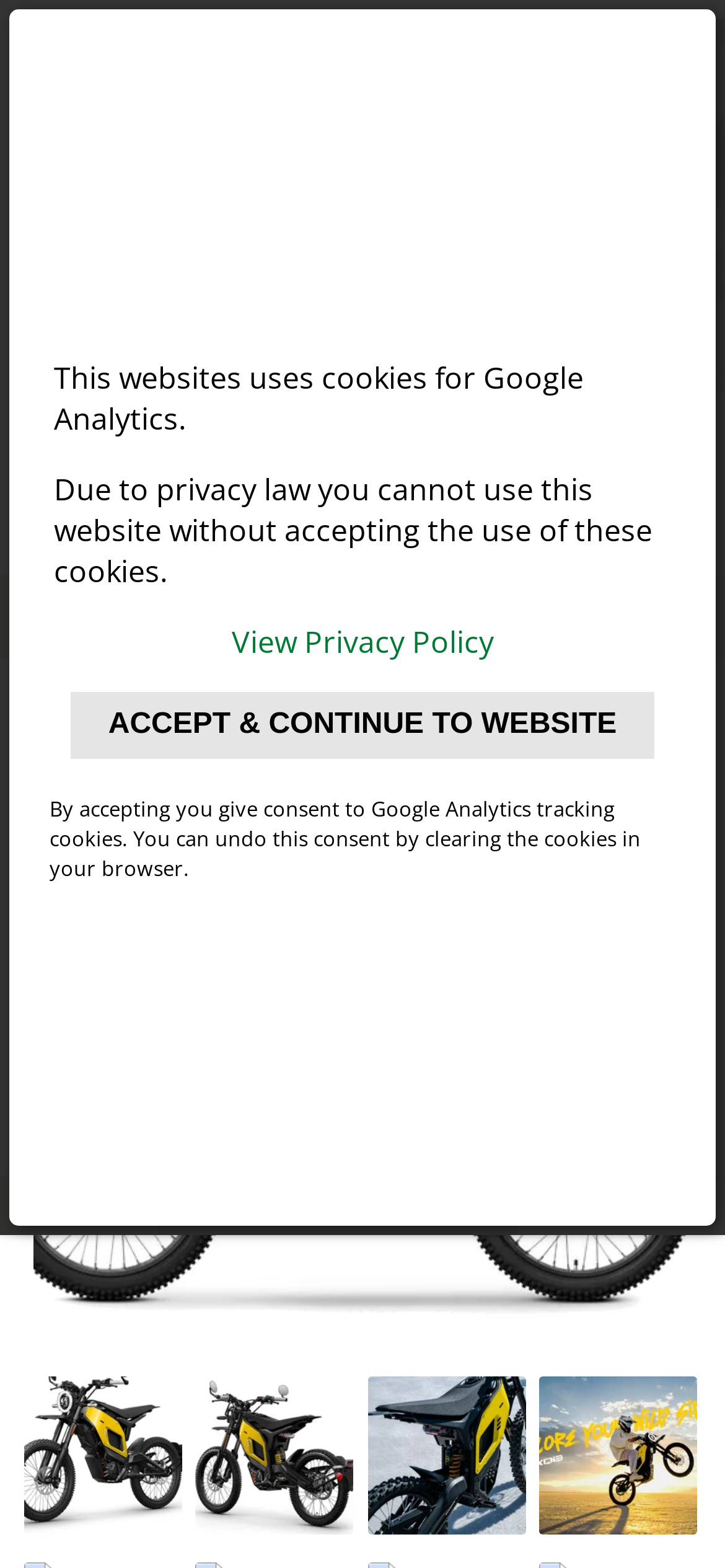How many images are on the webpage?
Based on the visual, give a brief answer using one word or a short phrase.

6